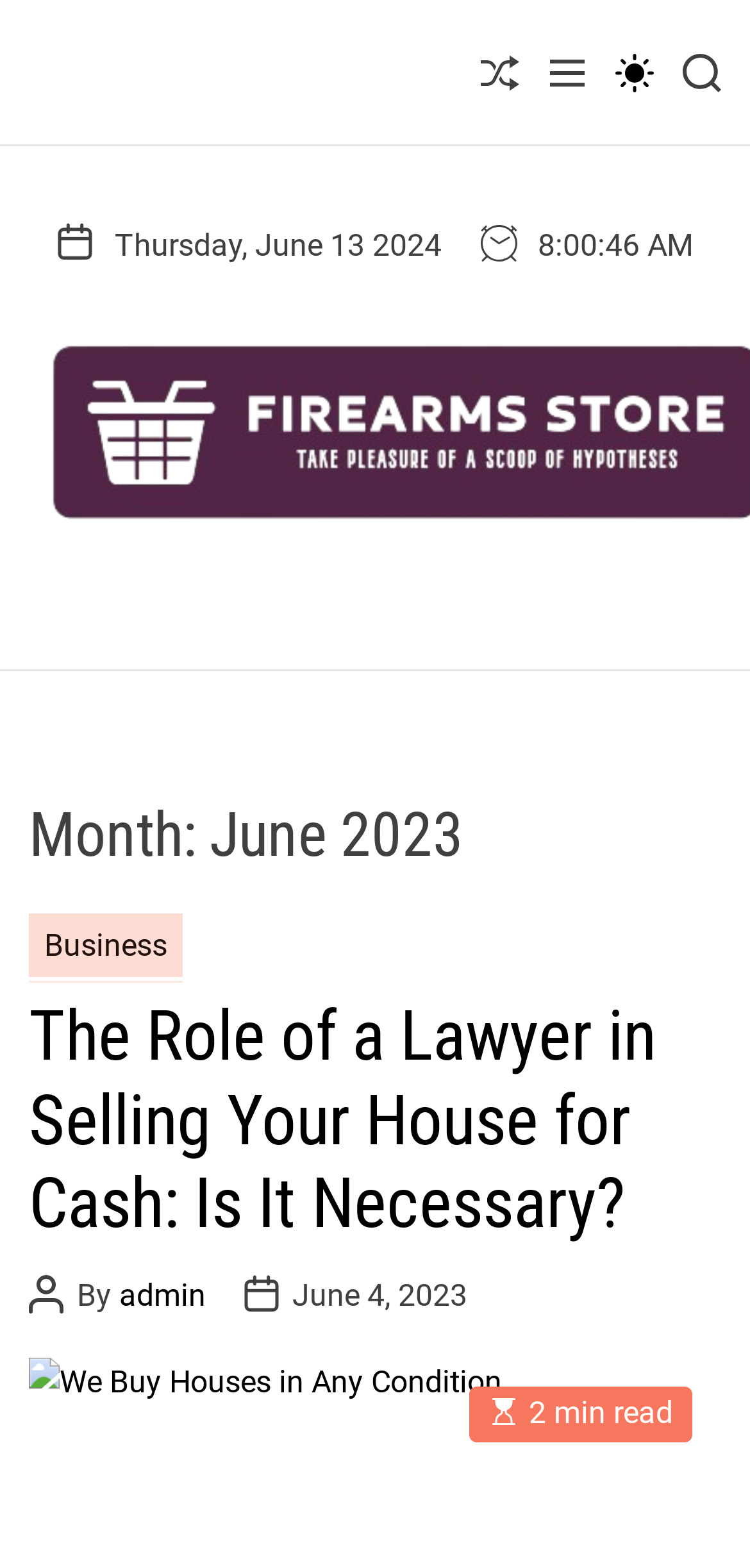What is the category of the article?
Refer to the image and give a detailed response to the question.

I found the category of the article by looking at the link element with the text 'Business' which is located under the 'Categories' heading.